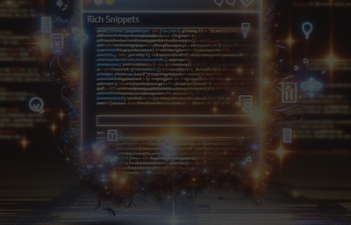What is the background of the image composed of?
Respond with a short answer, either a single word or a phrase, based on the image.

Abstract digital elements